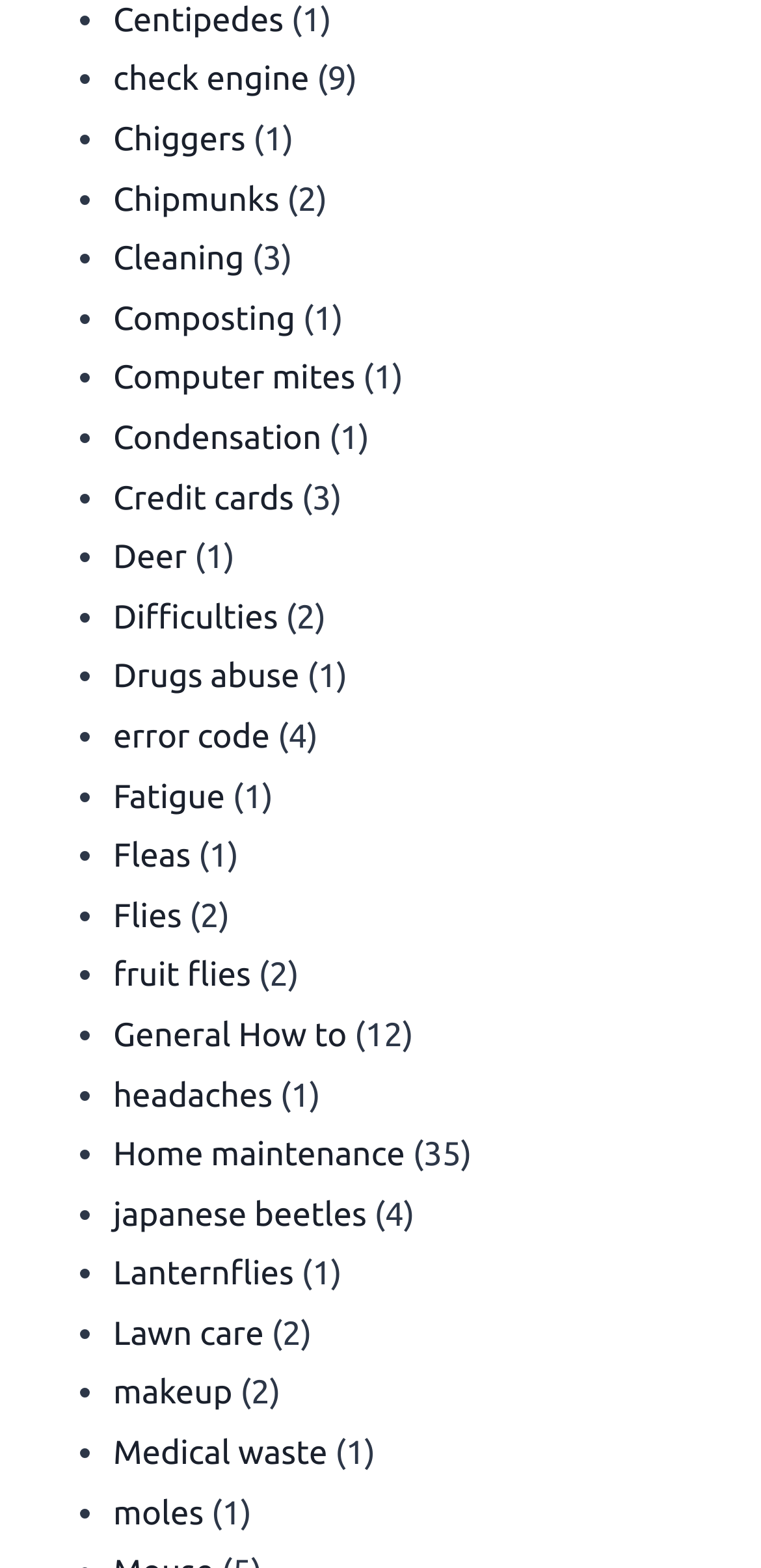Locate the bounding box coordinates of the item that should be clicked to fulfill the instruction: "Visit the page about Chiggers".

[0.149, 0.077, 0.323, 0.101]